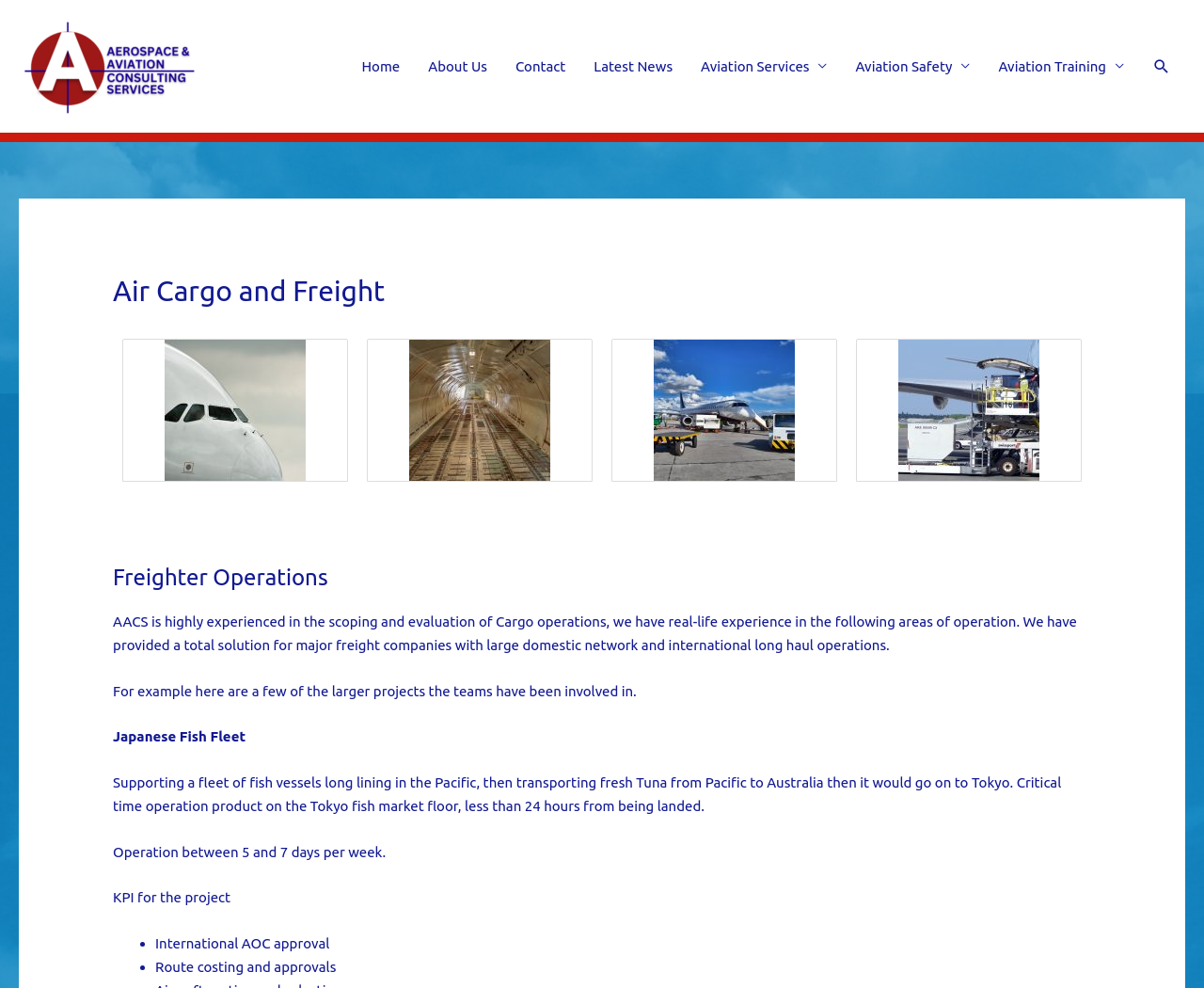Identify the bounding box for the given UI element using the description provided. Coordinates should be in the format (top-left x, top-left y, bottom-right x, bottom-right y) and must be between 0 and 1. Here is the description: Home

[0.289, 0.0, 0.344, 0.134]